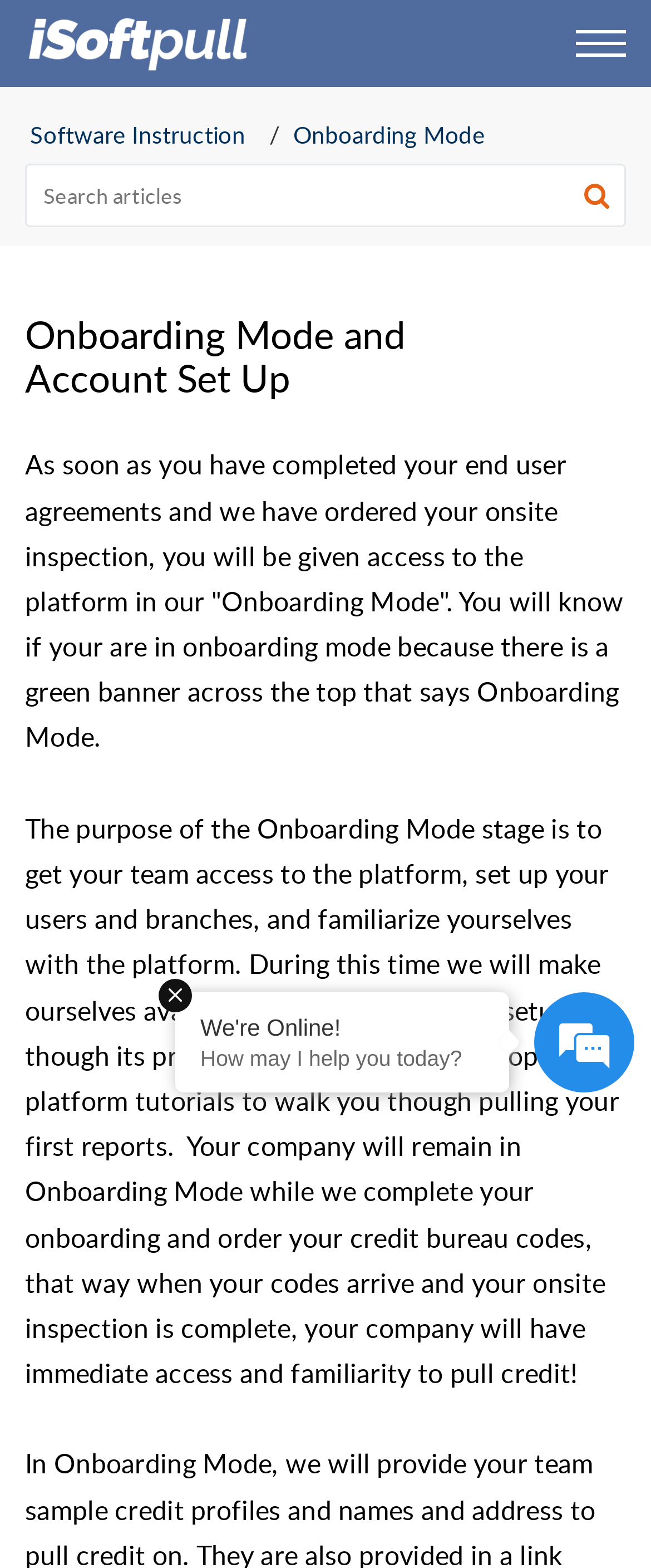Analyze the image and answer the question with as much detail as possible: 
What is the current status of the support team?

The support team is currently online, as indicated by the generic element with the text 'We're Online!'